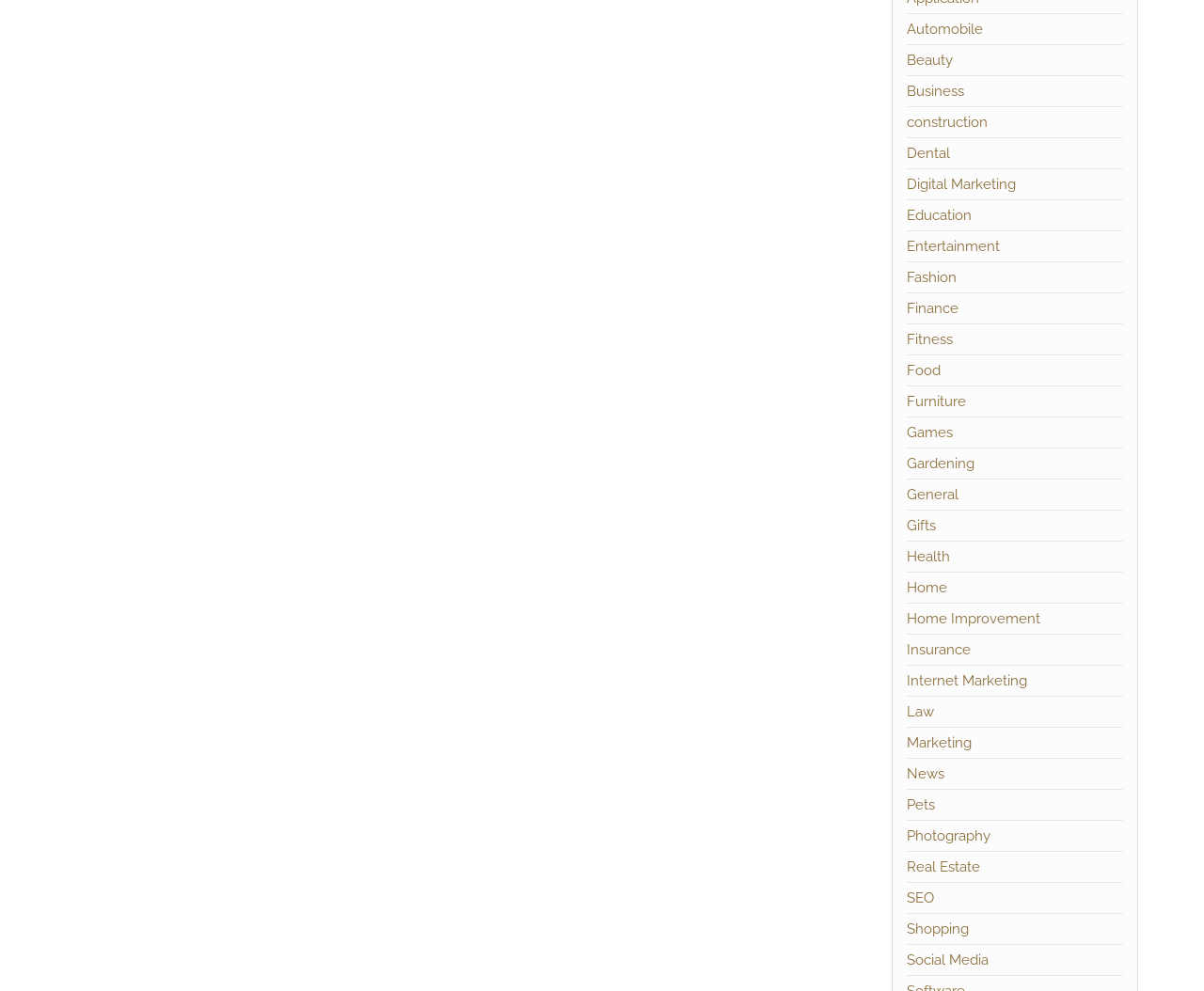What categories are available on this webpage?
Please craft a detailed and exhaustive response to the question.

Upon examining the webpage, I noticed a list of links with various categories such as Automobile, Beauty, Business, and many more. This suggests that the webpage provides multiple categories for users to explore.